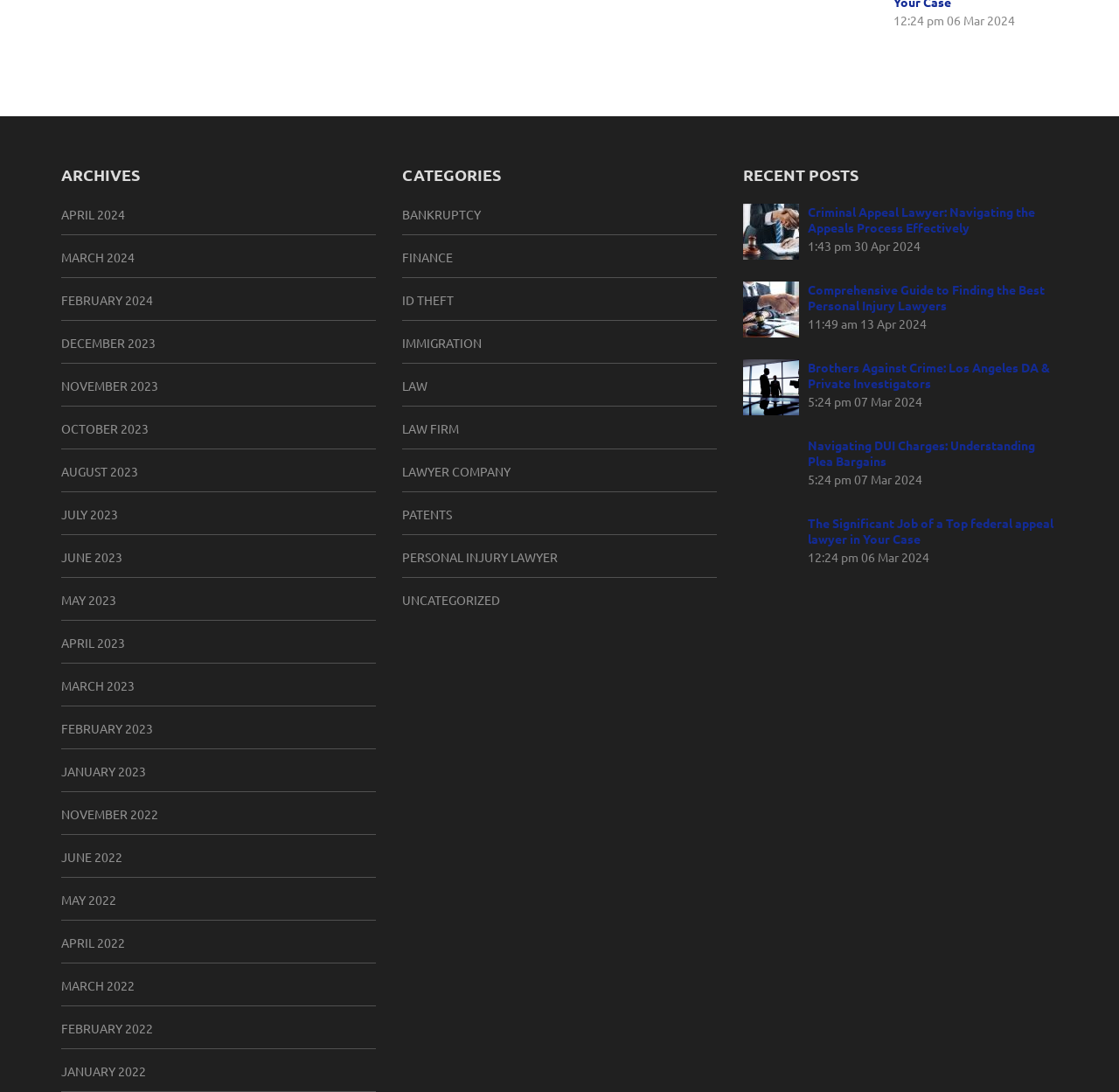Using the image as a reference, answer the following question in as much detail as possible:
How many recent posts are listed?

I counted the number of posts under the 'RECENT POSTS' heading, and there are 5 posts listed.